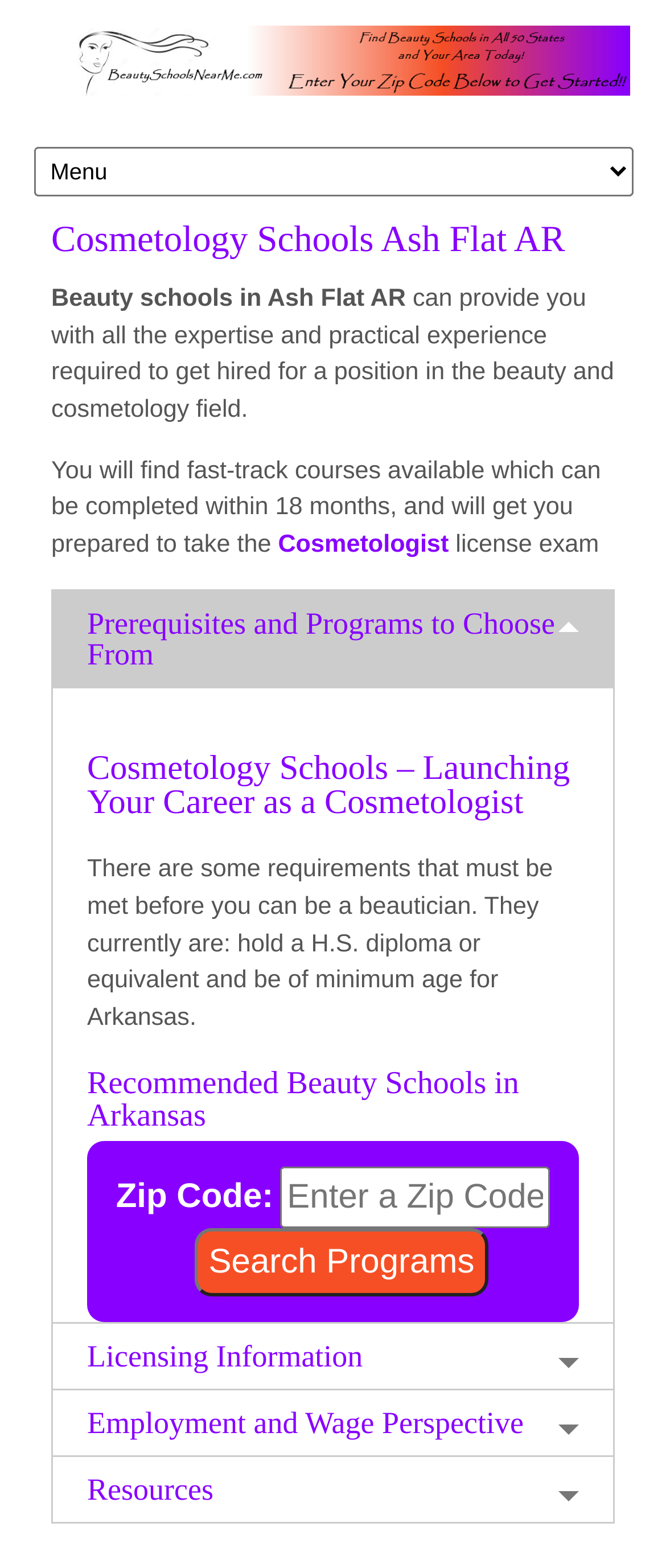Provide the text content of the webpage's main heading.

Cosmetology Schools Ash Flat AR